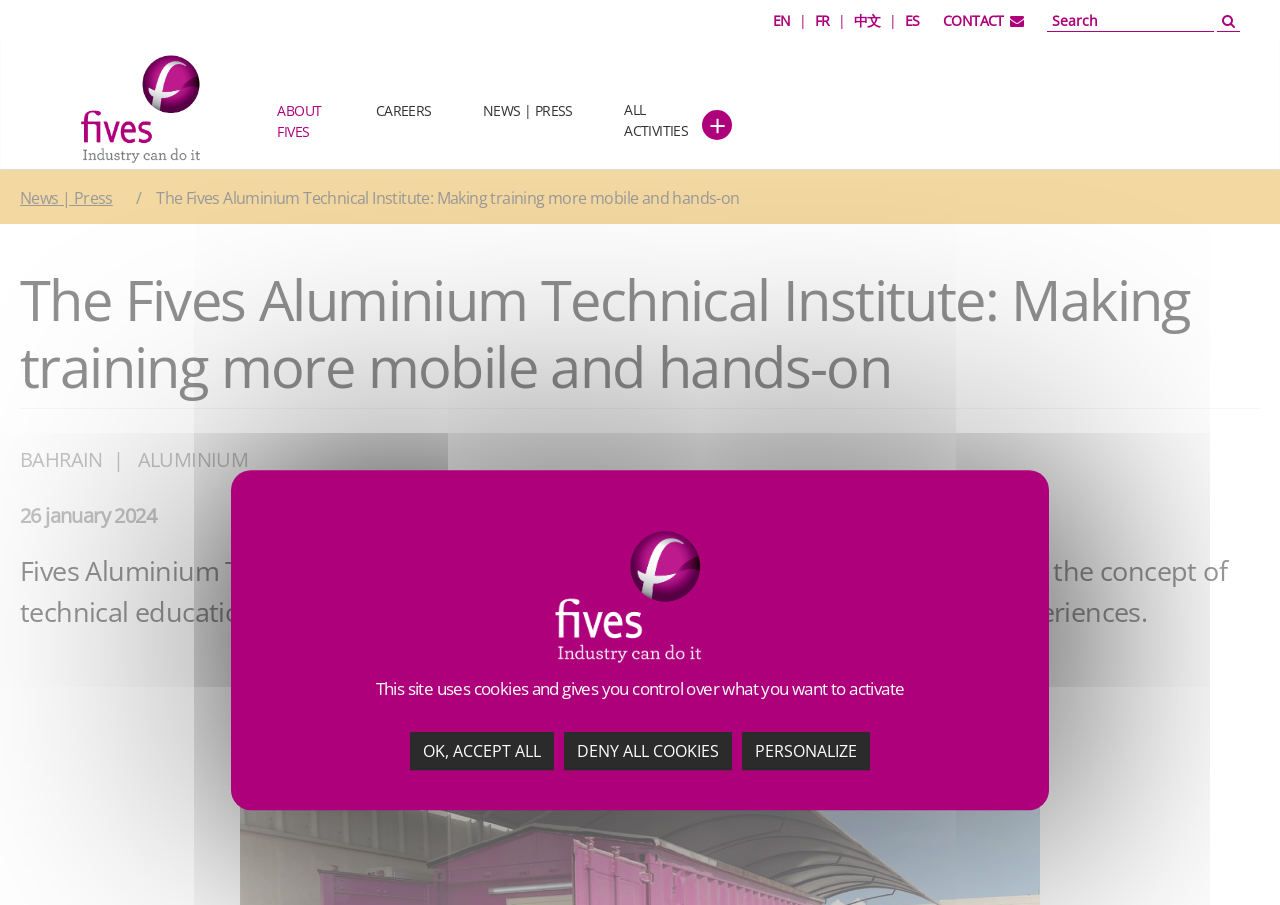Find and indicate the bounding box coordinates of the region you should select to follow the given instruction: "Contact us".

[0.737, 0.012, 0.799, 0.033]